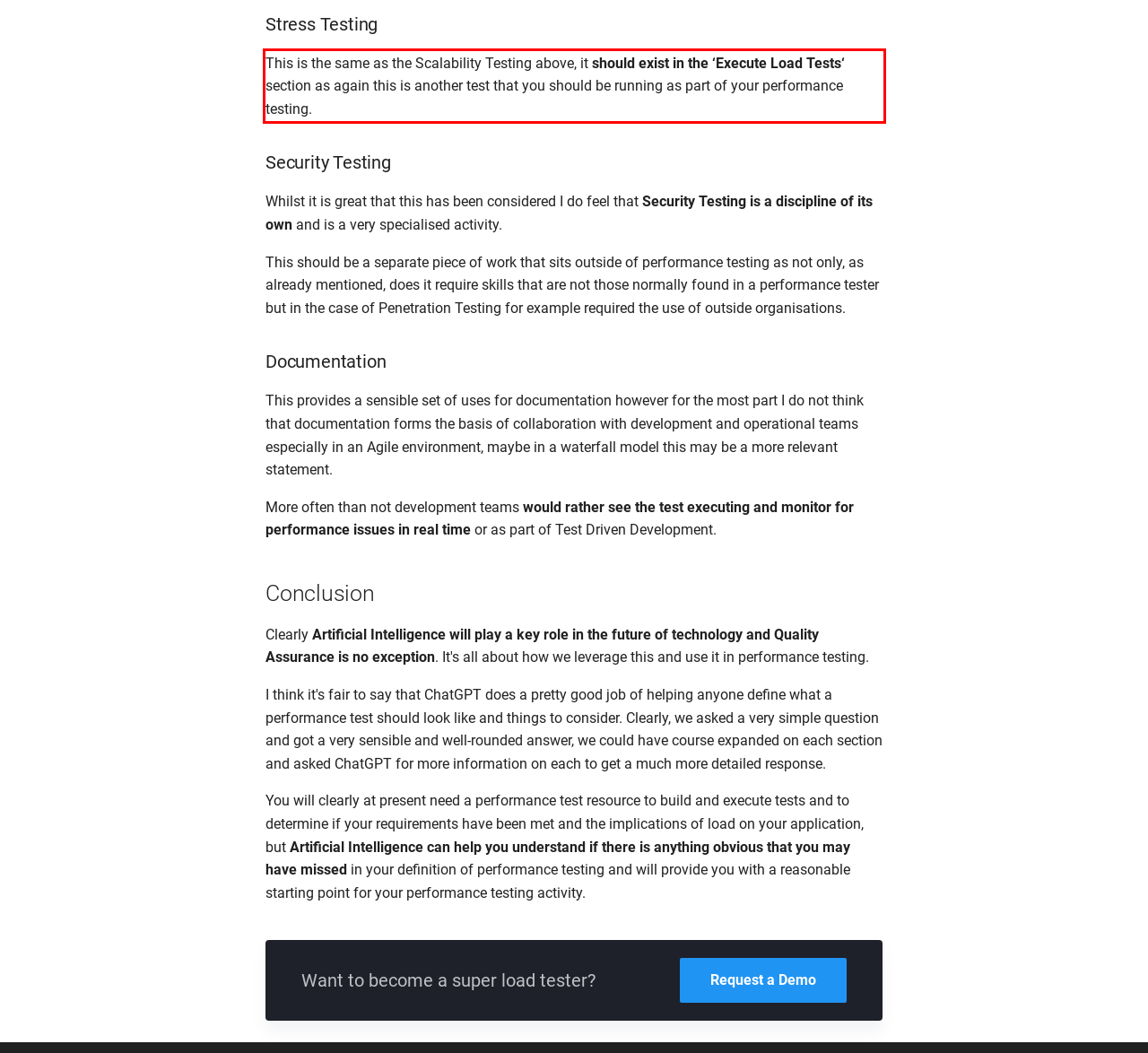Please recognize and transcribe the text located inside the red bounding box in the webpage image.

This is the same as the Scalability Testing above, it should exist in the ‘Execute Load Tests‘ section as again this is another test that you should be running as part of your performance testing.